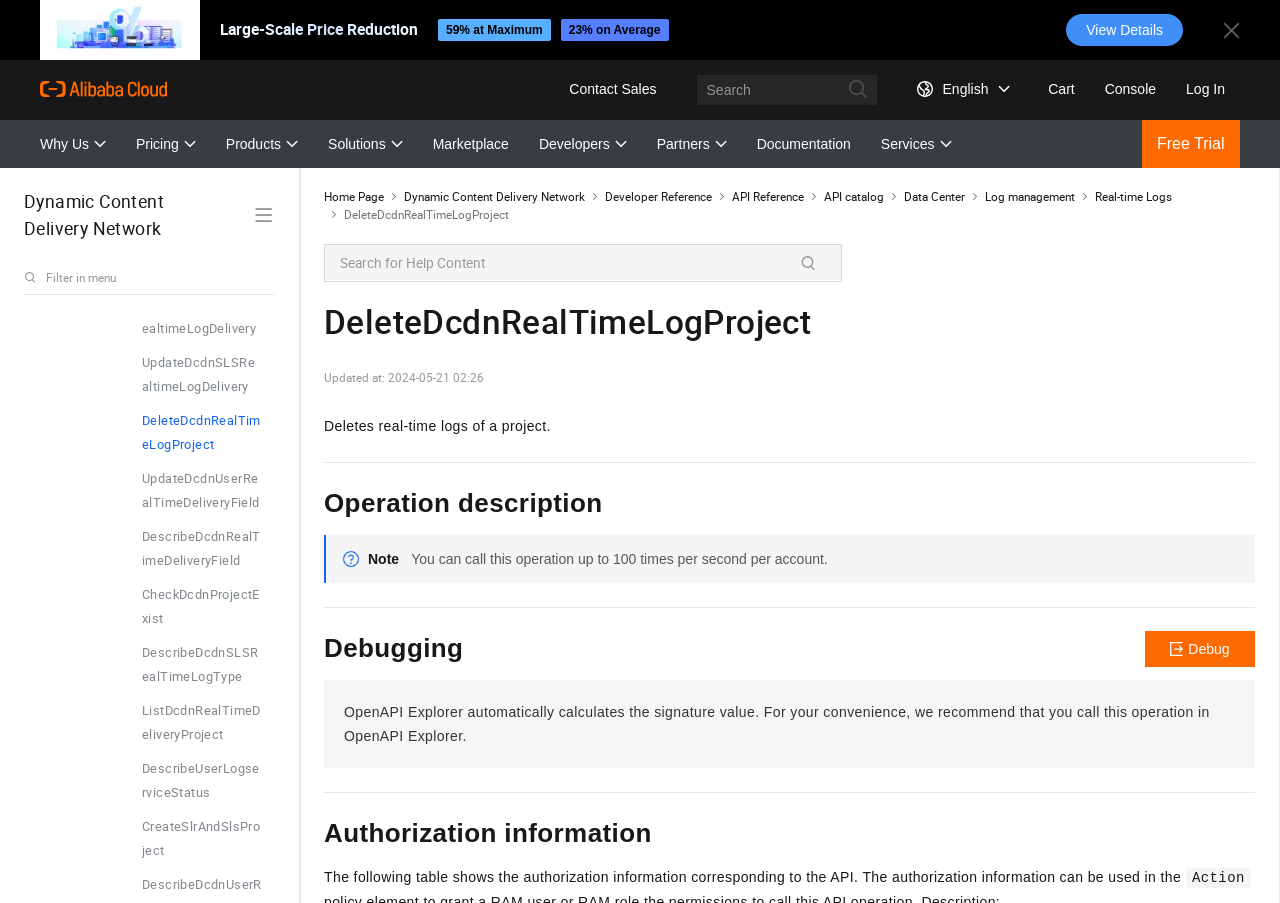Please determine the bounding box of the UI element that matches this description: CreateSlrAndSlsProject. The coordinates should be given as (top-left x, top-left y, bottom-right x, bottom-right y), with all values between 0 and 1.

[0.033, 0.897, 0.212, 0.961]